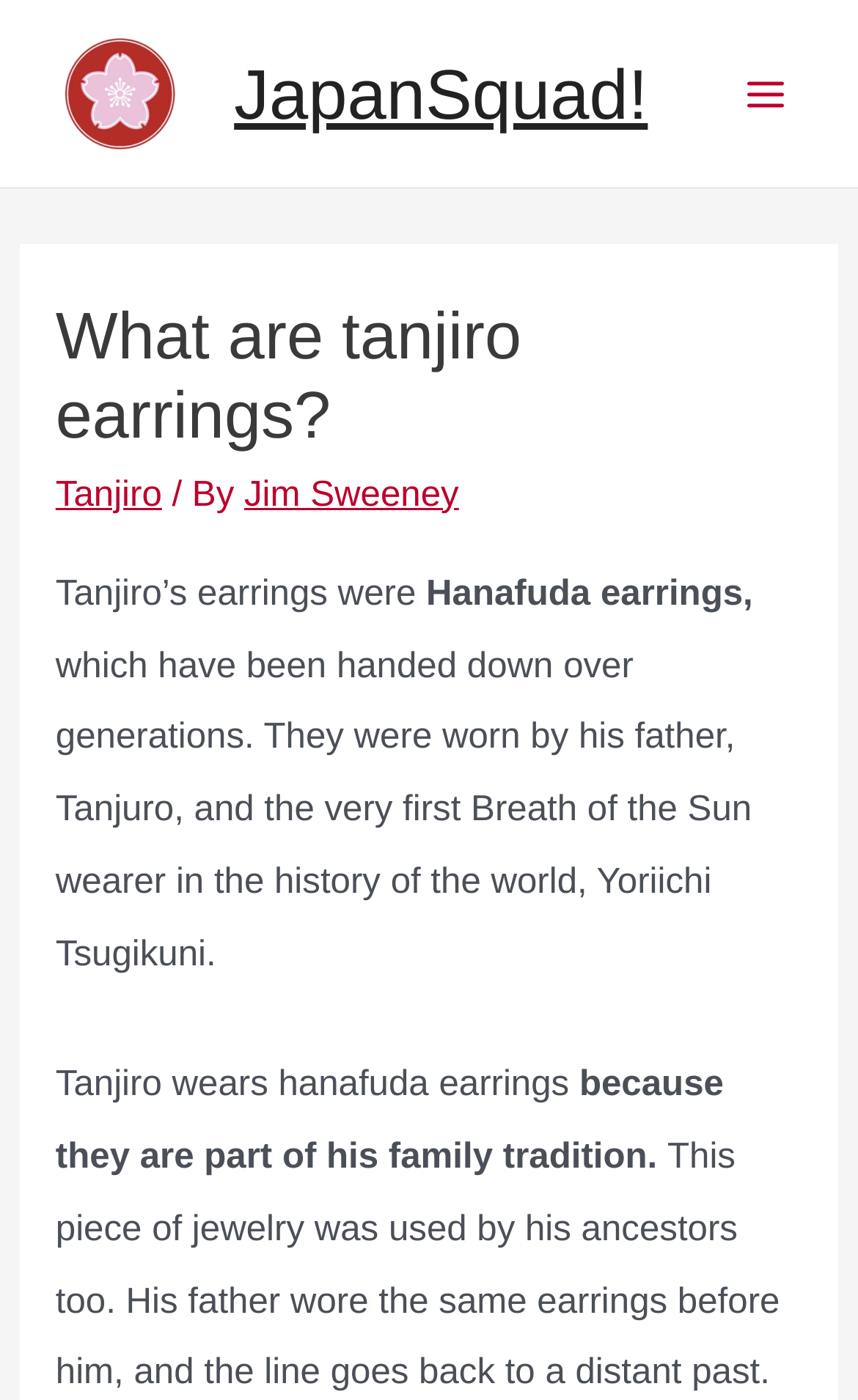Please examine the image and provide a detailed answer to the question: What type of earrings does Tanjiro wear?

I found this information in the second paragraph of the webpage, where it says 'Tanjiro’s earrings were Hanafuda earrings, which have been handed down over generations.'.